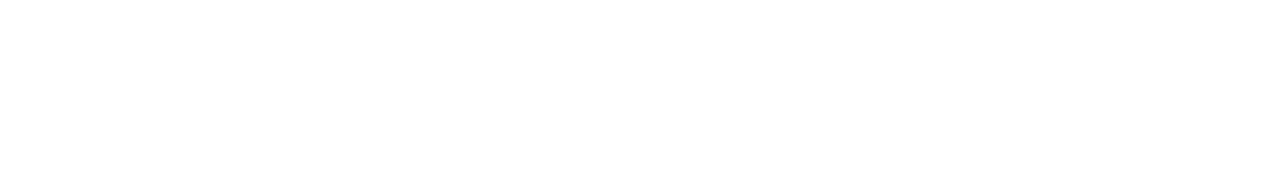Kindly determine the bounding box coordinates of the area that needs to be clicked to fulfill this instruction: "View Advertise On This Site".

[0.212, 0.106, 0.36, 0.297]